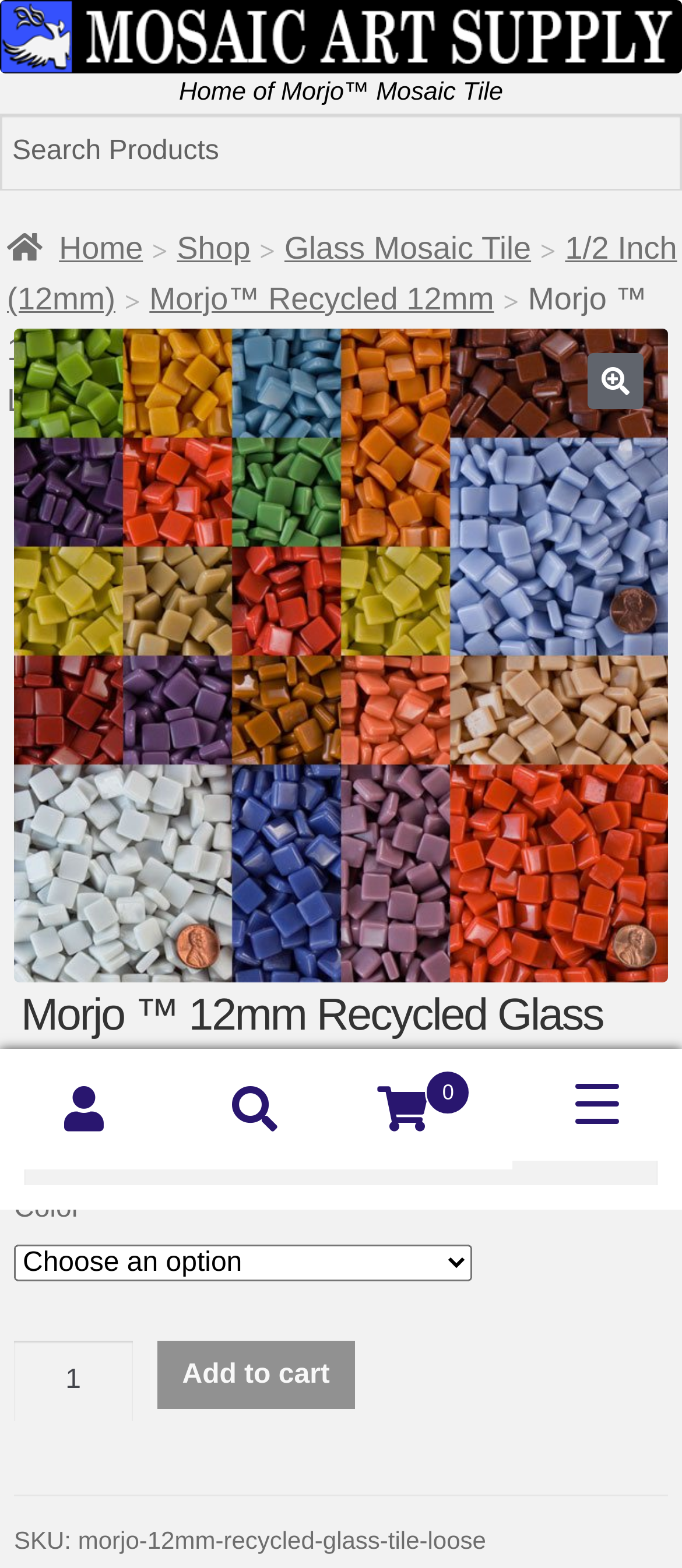Kindly determine the bounding box coordinates of the area that needs to be clicked to fulfill this instruction: "Click on ABOUT & POLICIES".

None